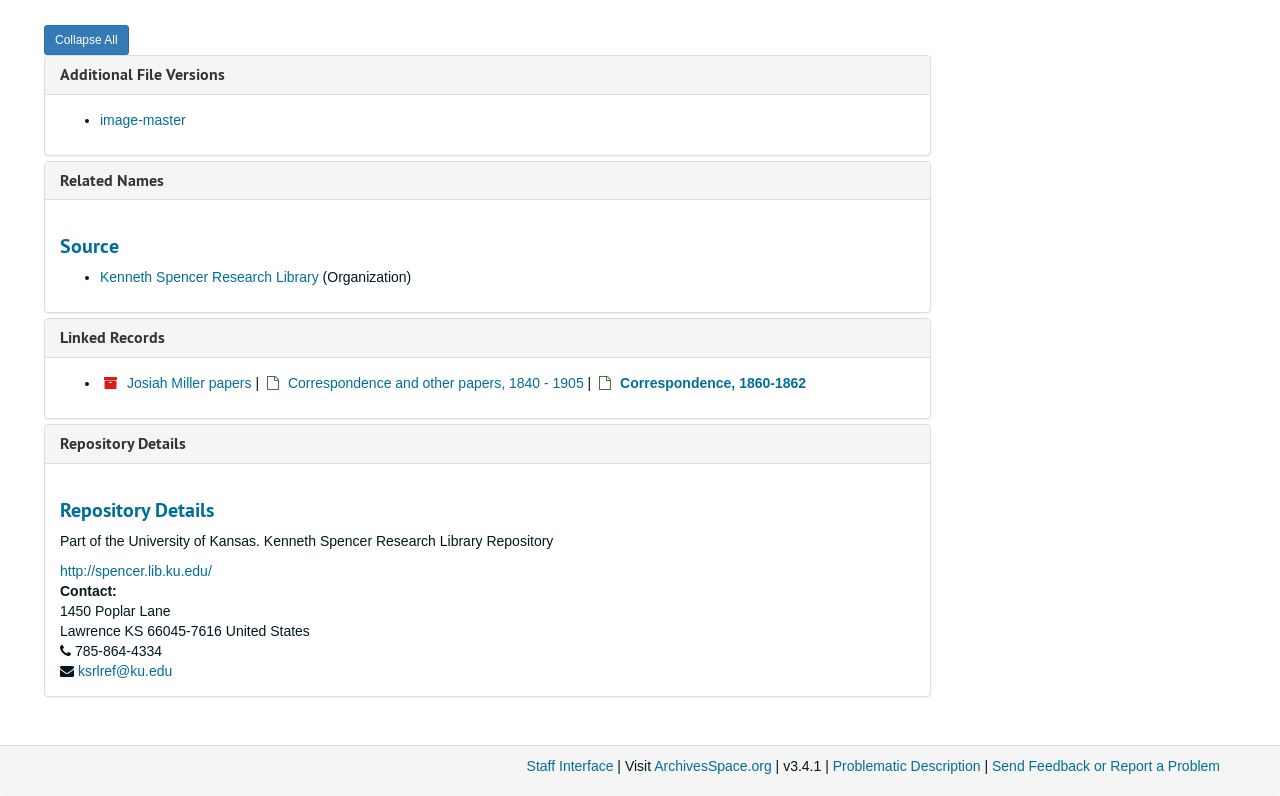Using the element description provided, determine the bounding box coordinates in the format (top-left x, top-left y, bottom-right x, bottom-right y). Ensure that all values are floating point numbers between 0 and 1. Element description: Josiah Miller papers

[0.099, 0.471, 0.196, 0.491]